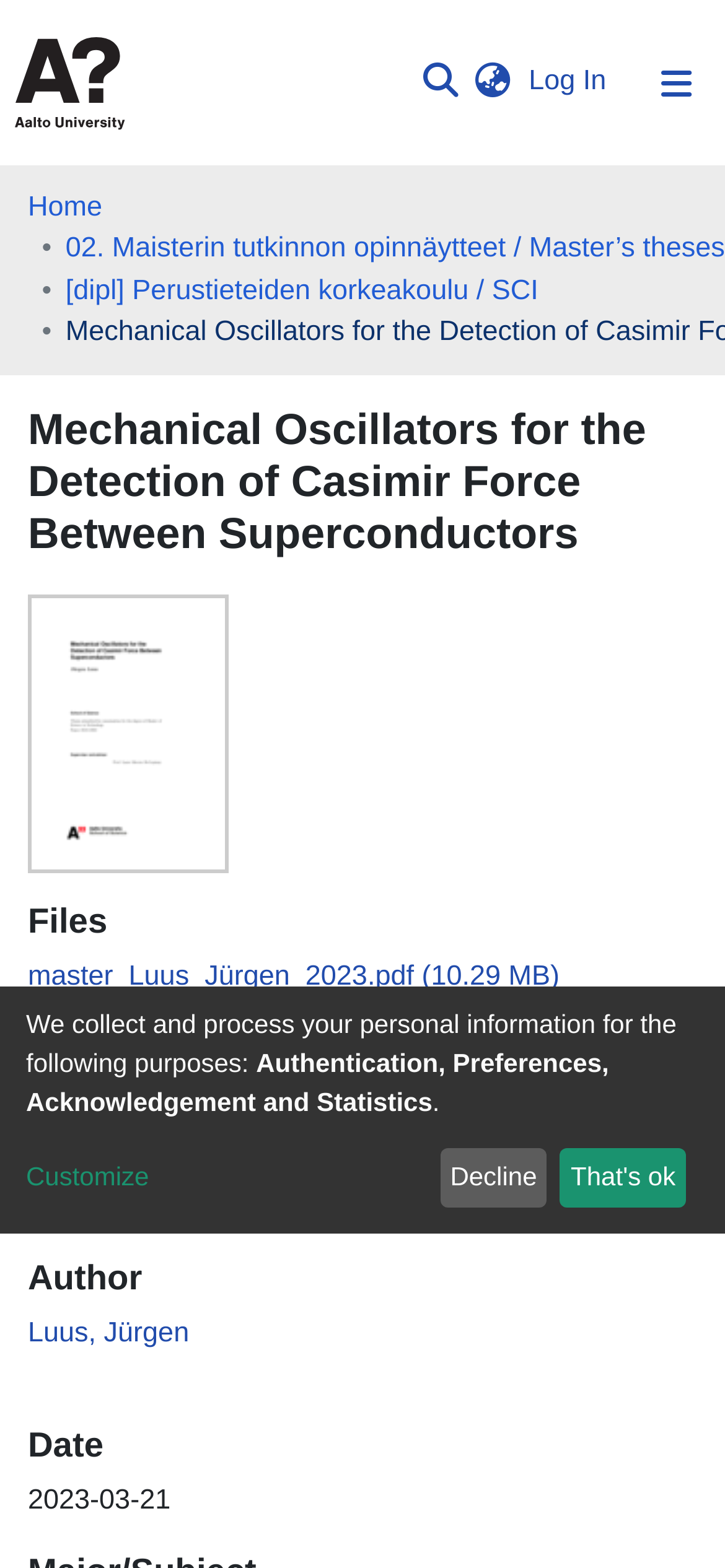Find the bounding box coordinates of the element to click in order to complete this instruction: "Share via email". The bounding box coordinates must be four float numbers between 0 and 1, denoted as [left, top, right, bottom].

None